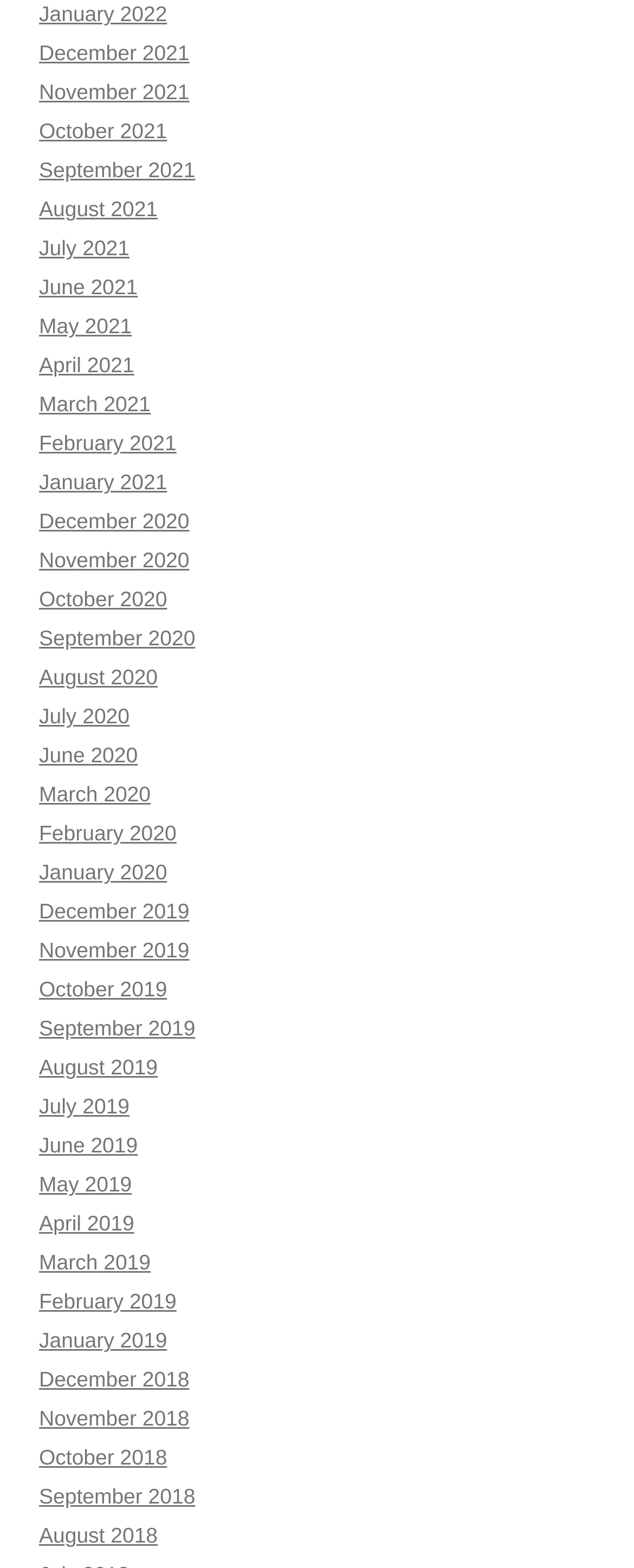Predict the bounding box coordinates for the UI element described as: "December 2019". The coordinates should be four float numbers between 0 and 1, presented as [left, top, right, bottom].

[0.062, 0.573, 0.299, 0.589]